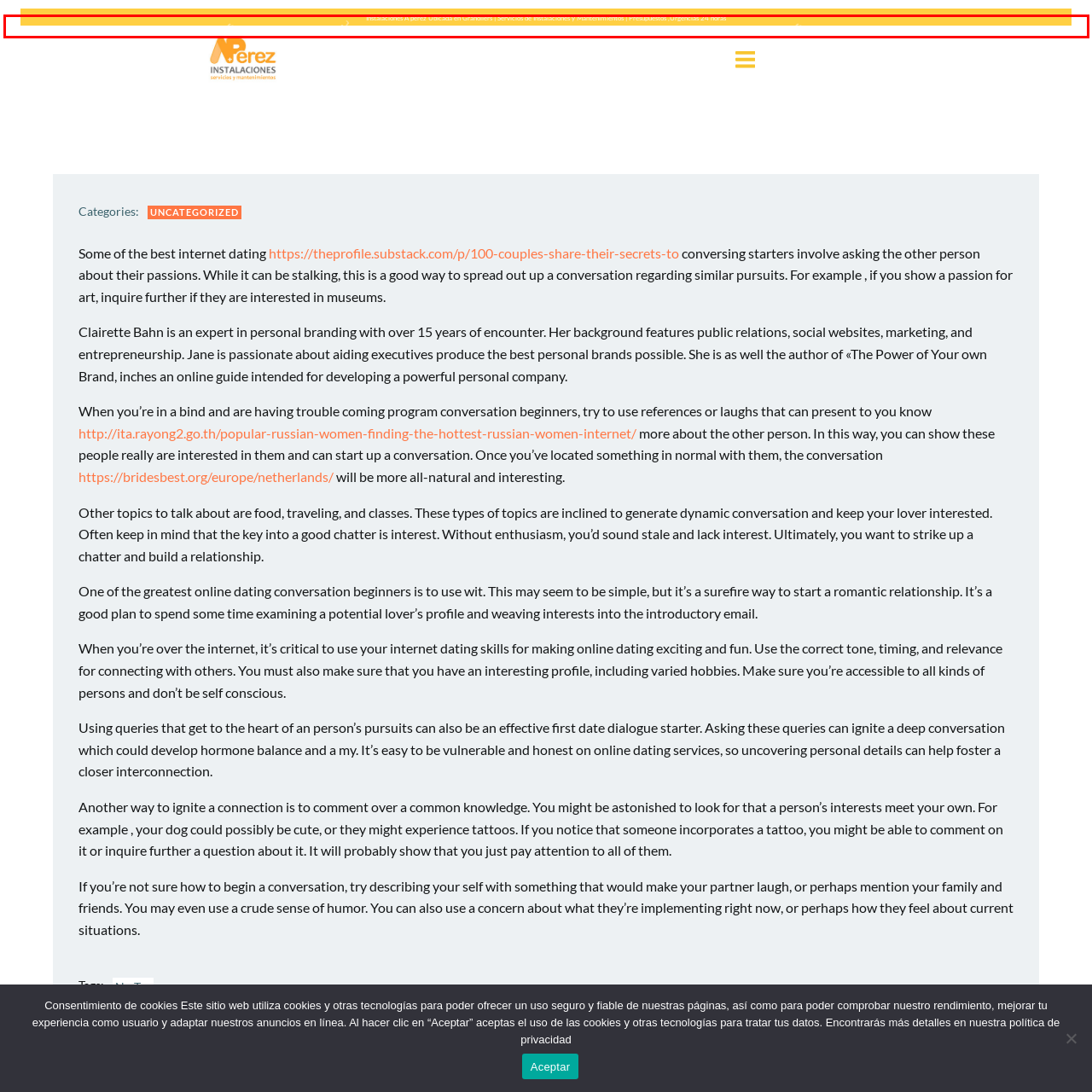Identify the subject within the red bounding box and respond to the following question in a single word or phrase:
Is urgent service available?

Yes